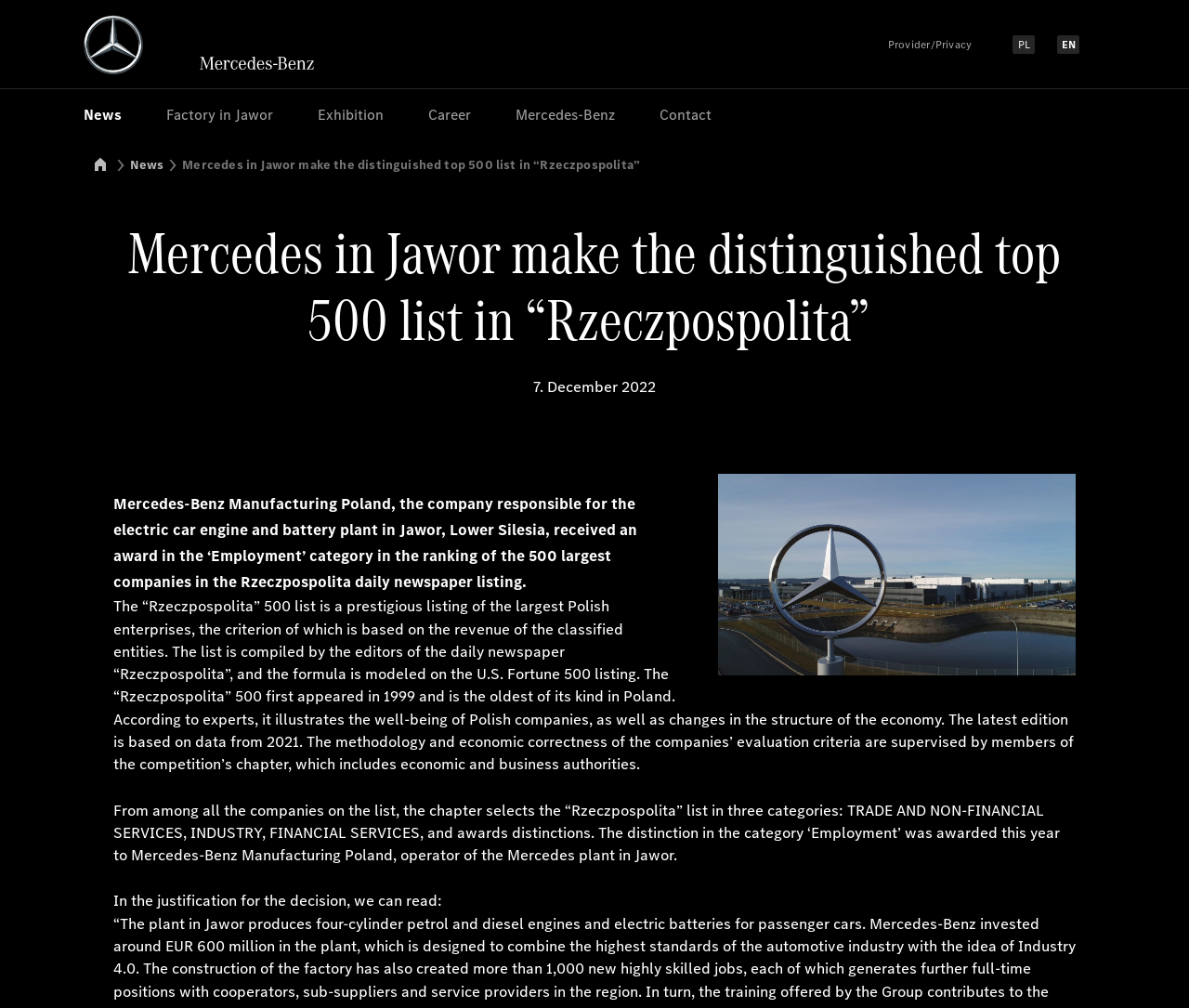Locate the UI element described by Select language:PL in the provided webpage screenshot. Return the bounding box coordinates in the format (top-left x, top-left y, bottom-right x, bottom-right y), ensuring all values are between 0 and 1.

[0.842, 0.022, 0.88, 0.066]